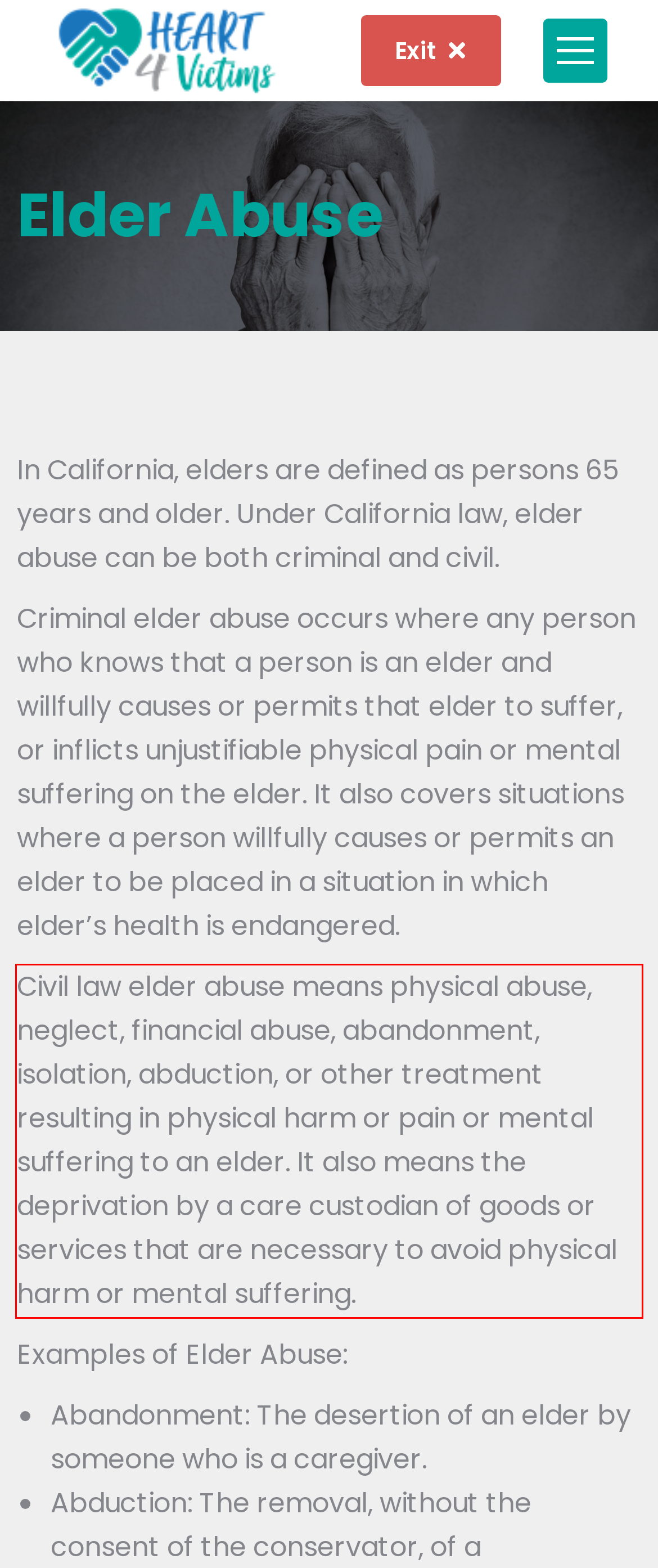Using the provided screenshot of a webpage, recognize the text inside the red rectangle bounding box by performing OCR.

Civil law elder abuse means physical abuse, neglect, financial abuse, abandonment, isolation, abduction, or other treatment resulting in physical harm or pain or mental suffering to an elder. It also means the deprivation by a care custodian of goods or services that are necessary to avoid physical harm or mental suffering.